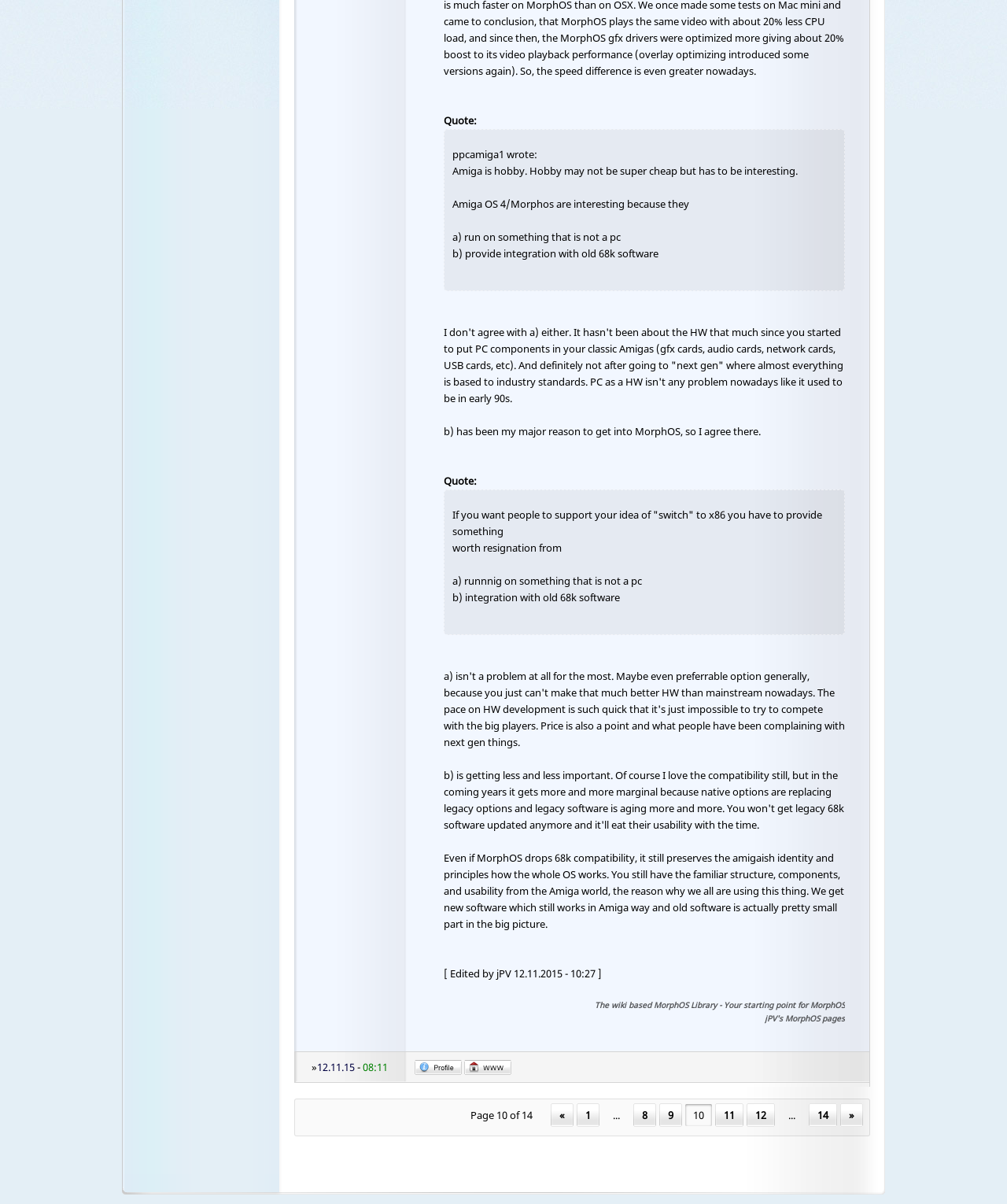Identify the bounding box coordinates for the UI element mentioned here: "8". Provide the coordinates as four float values between 0 and 1, i.e., [left, top, right, bottom].

[0.629, 0.916, 0.651, 0.936]